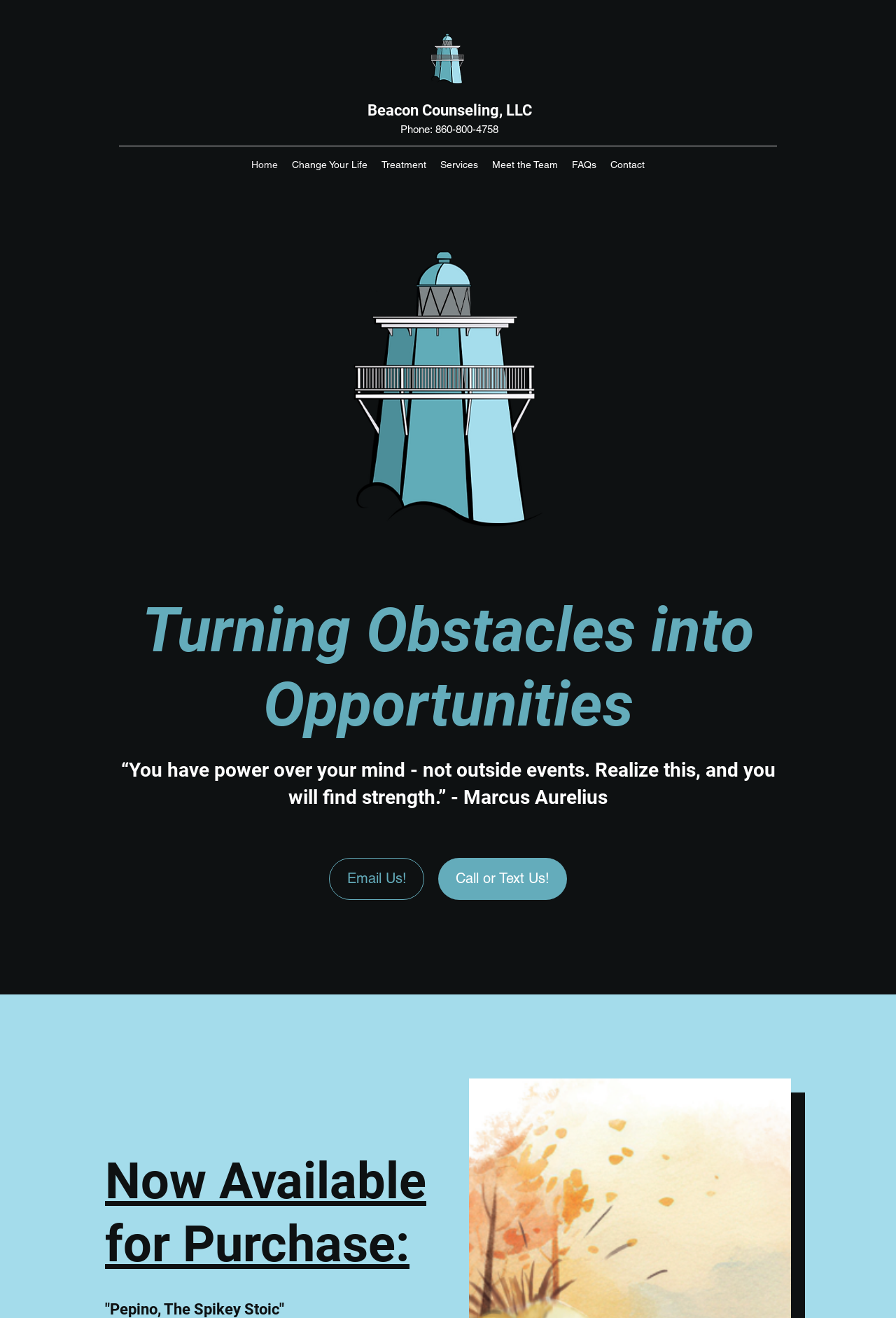Determine the bounding box coordinates for the element that should be clicked to follow this instruction: "Call or text using the provided phone number". The coordinates should be given as four float numbers between 0 and 1, in the format [left, top, right, bottom].

[0.446, 0.094, 0.556, 0.103]